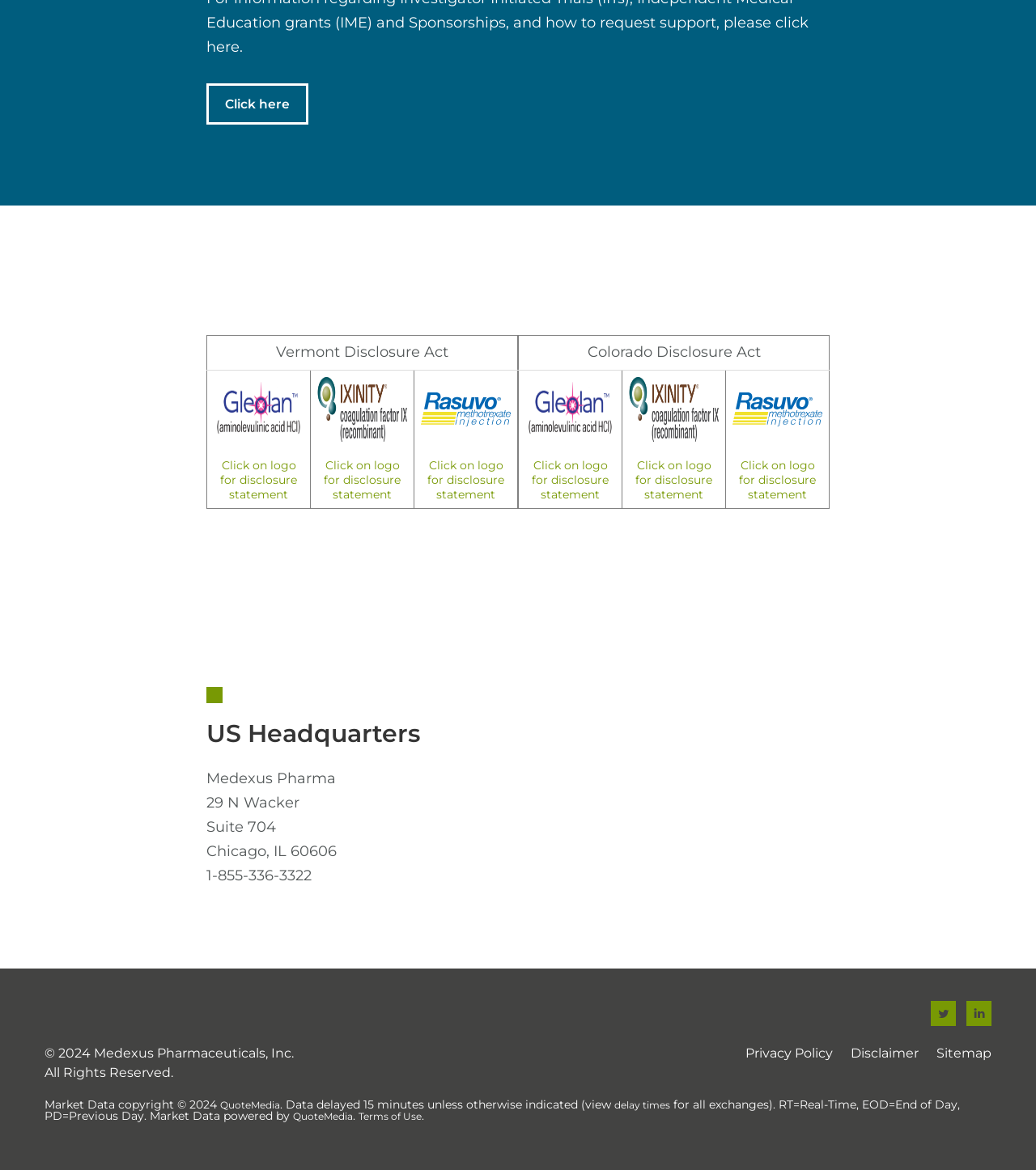Could you determine the bounding box coordinates of the clickable element to complete the instruction: "View the 'Vermont Disclosure Act' information"? Provide the coordinates as four float numbers between 0 and 1, i.e., [left, top, right, bottom].

[0.2, 0.287, 0.5, 0.316]